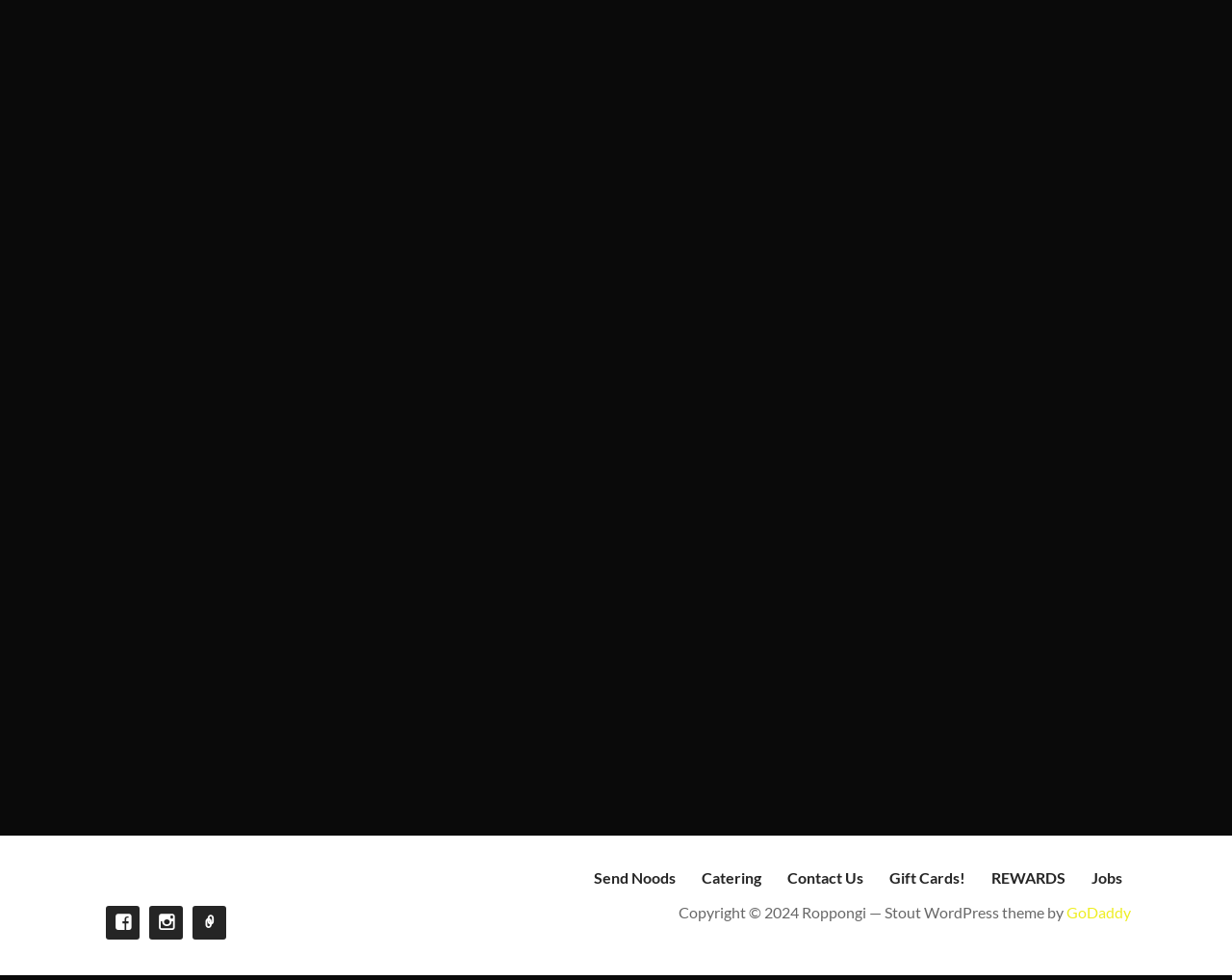Find and indicate the bounding box coordinates of the region you should select to follow the given instruction: "Switch to English language".

None